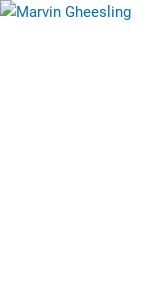Respond with a single word or phrase to the following question:
Why was Lee Harvey Oswald placed on a security watch list?

Traveling to the Soviet Union